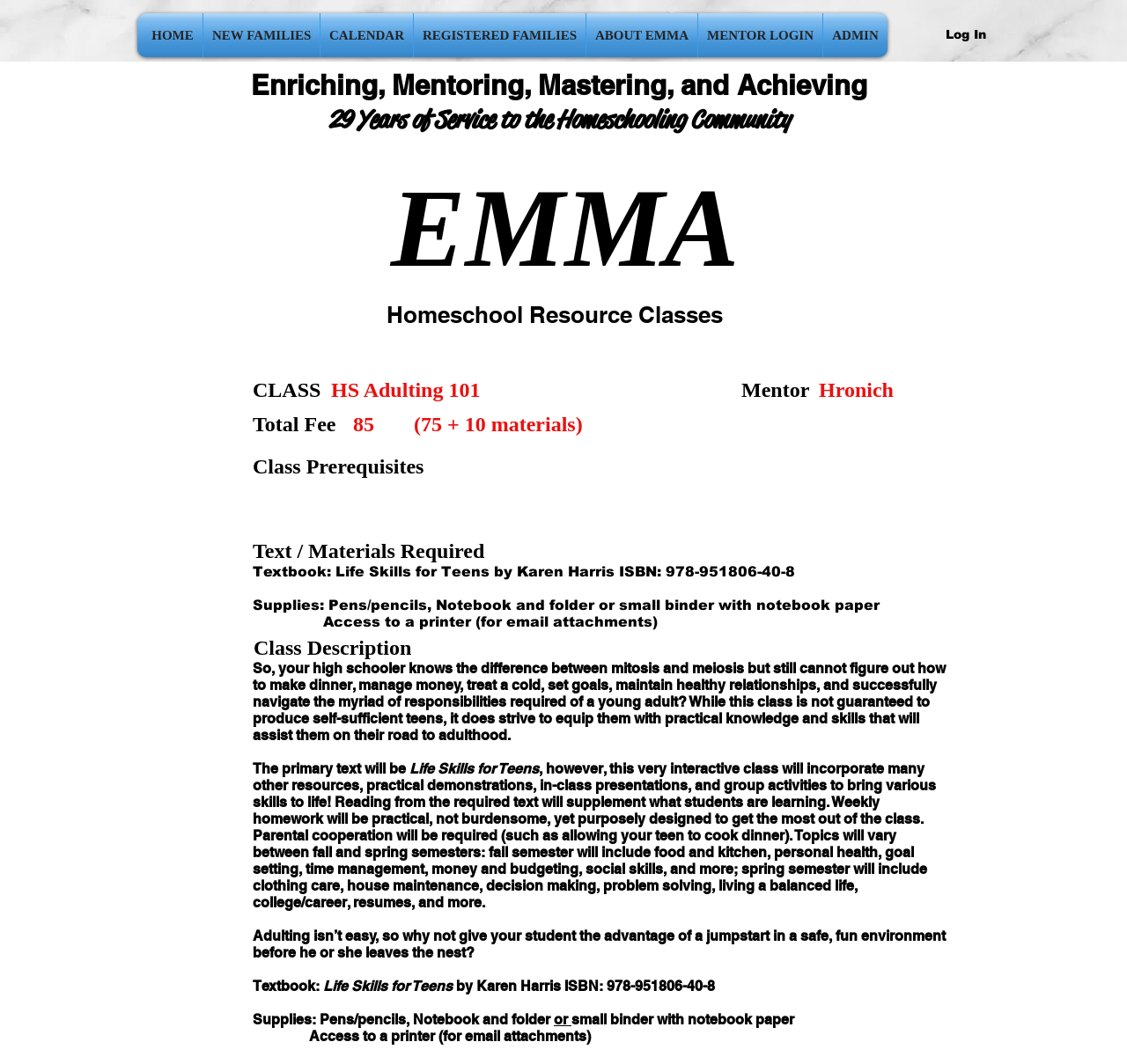Please determine the bounding box coordinates for the element that should be clicked to follow these instructions: "Click the Log In button".

[0.828, 0.02, 0.886, 0.046]